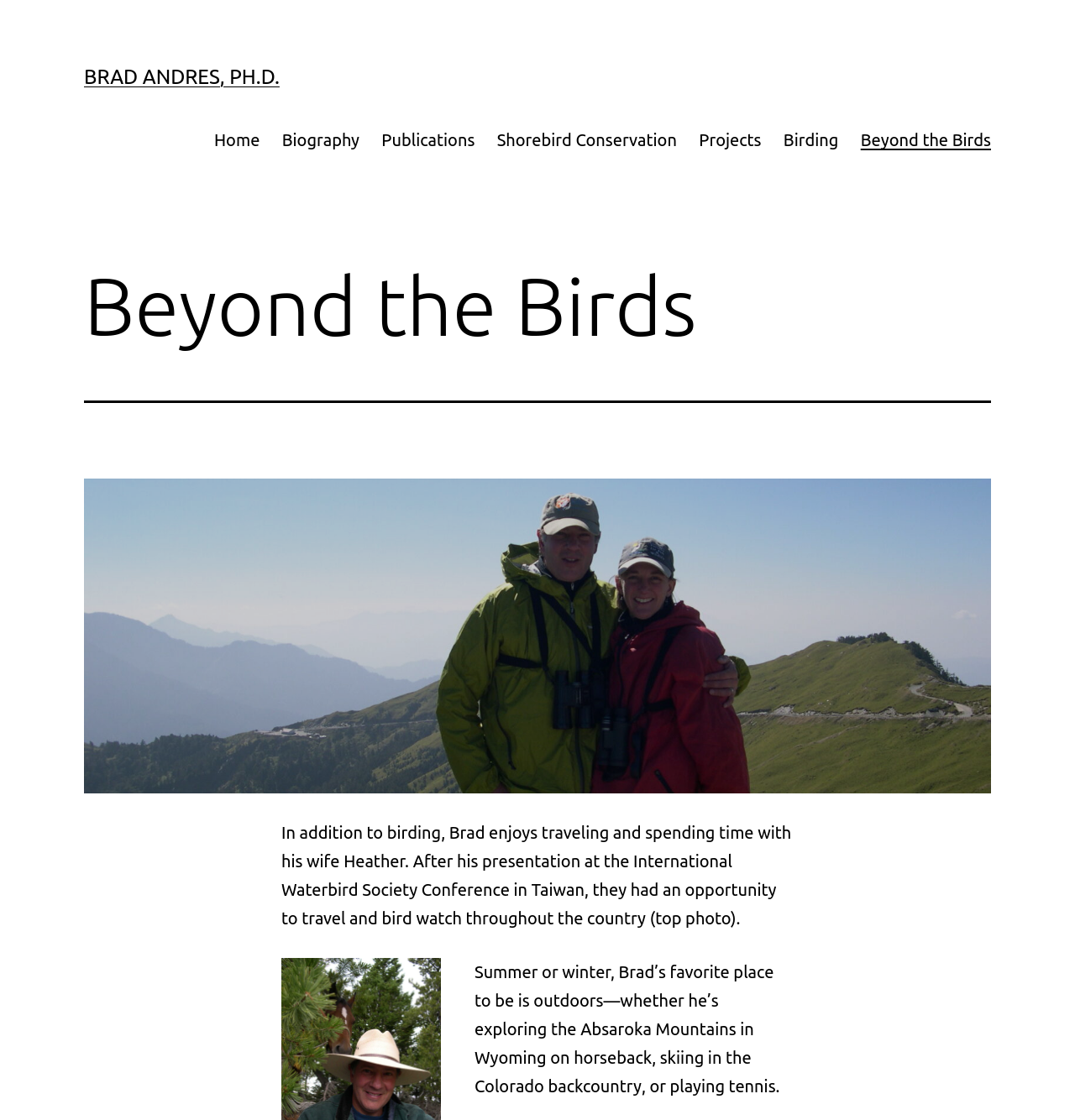Describe the webpage meticulously, covering all significant aspects.

The webpage is about Brad Andres, Ph.D., and his interests beyond birding. At the top left of the page, there is a link with the text "BRAD ANDRES, PH.D." Below this link, there is a primary navigation menu that spans across the page, containing seven links: "Home", "Biography", "Publications", "Shorebird Conservation", "Projects", "Birding", and "Beyond the Birds". 

The main content of the page is divided into two sections. The first section has a heading "Beyond the Birds" and a paragraph of text that describes Brad's travels and birdwatching experiences with his wife Heather. This section is located below the navigation menu and takes up about a quarter of the page.

The second section is located below the first section and contains another paragraph of text that describes Brad's outdoor activities, such as horseback riding, skiing, and playing tennis. This section takes up about half of the page.